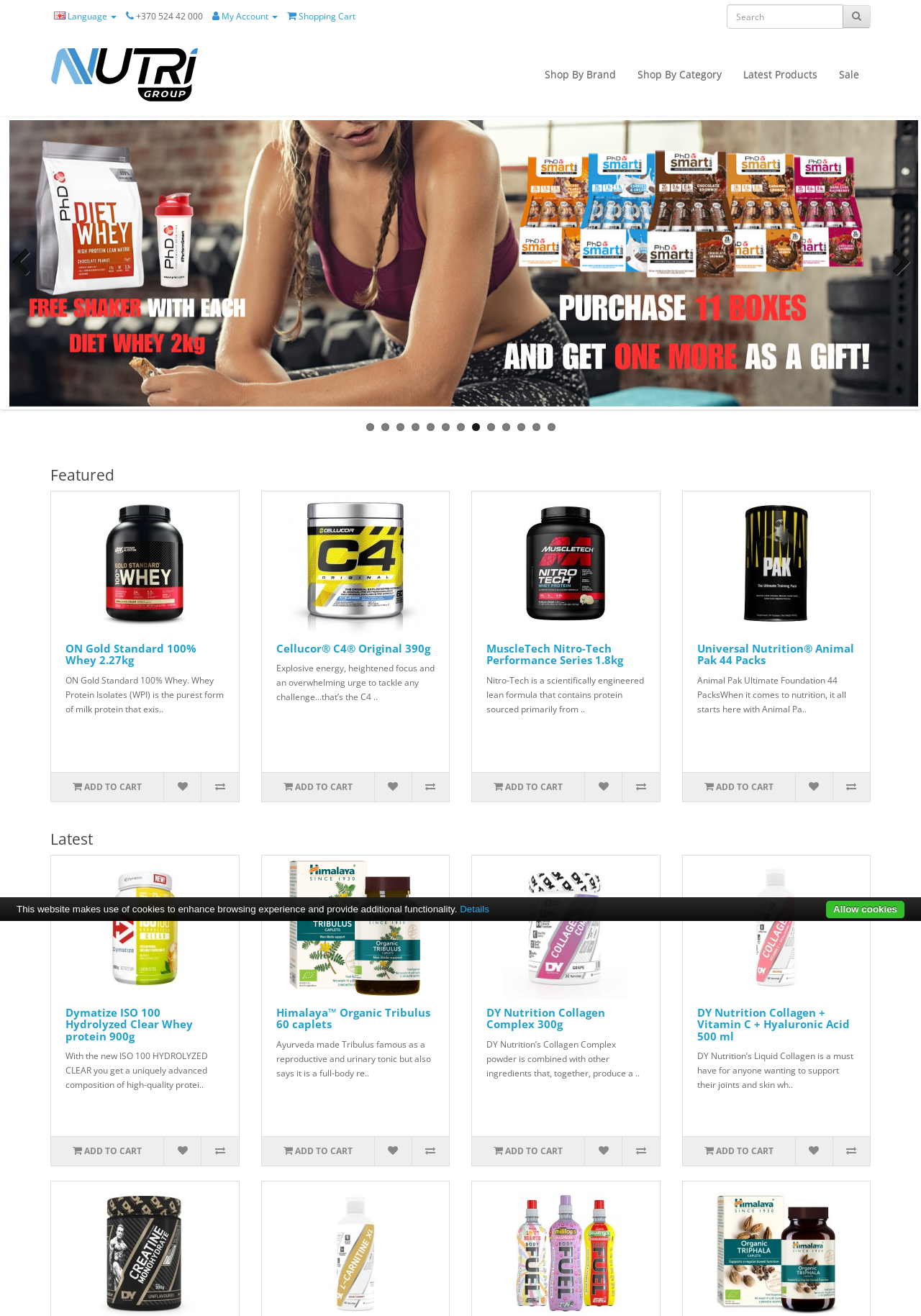Can you find the bounding box coordinates for the element to click on to achieve the instruction: "Switch to English language"?

[0.059, 0.008, 0.127, 0.017]